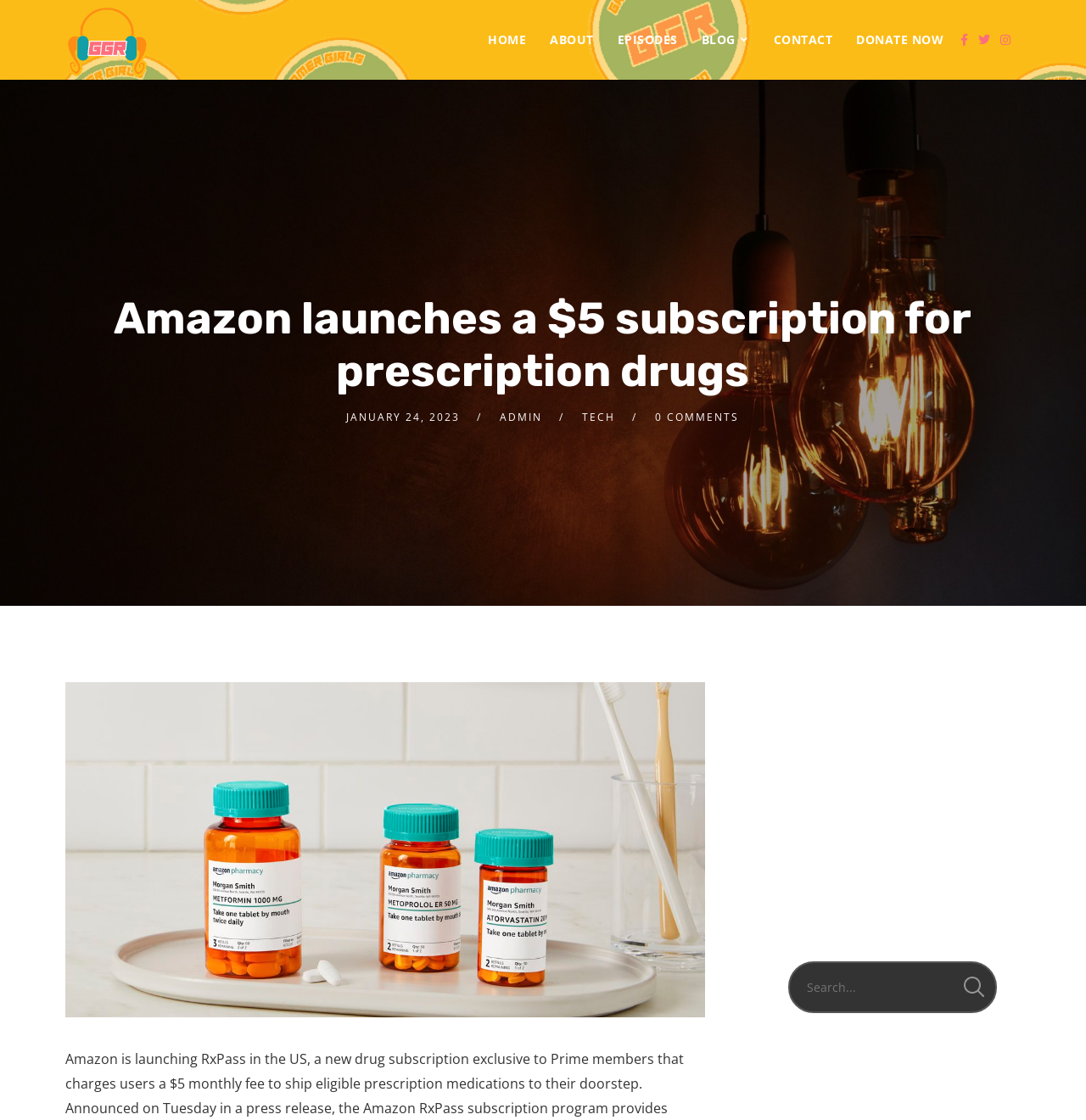Determine the bounding box coordinates of the clickable area required to perform the following instruction: "go to home page". The coordinates should be represented as four float numbers between 0 and 1: [left, top, right, bottom].

[0.438, 0.0, 0.495, 0.071]